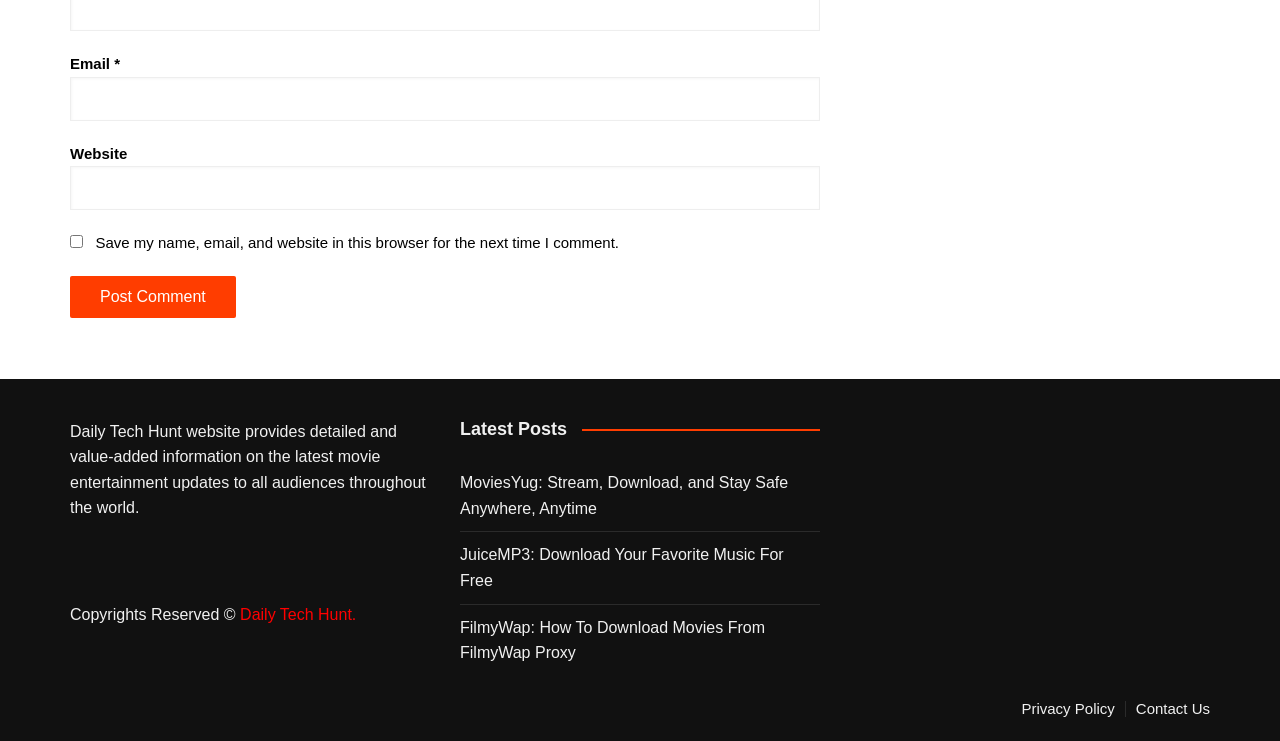Using floating point numbers between 0 and 1, provide the bounding box coordinates in the format (top-left x, top-left y, bottom-right x, bottom-right y). Locate the UI element described here: parent_node: Email * aria-describedby="email-notes" name="email"

[0.055, 0.103, 0.641, 0.163]